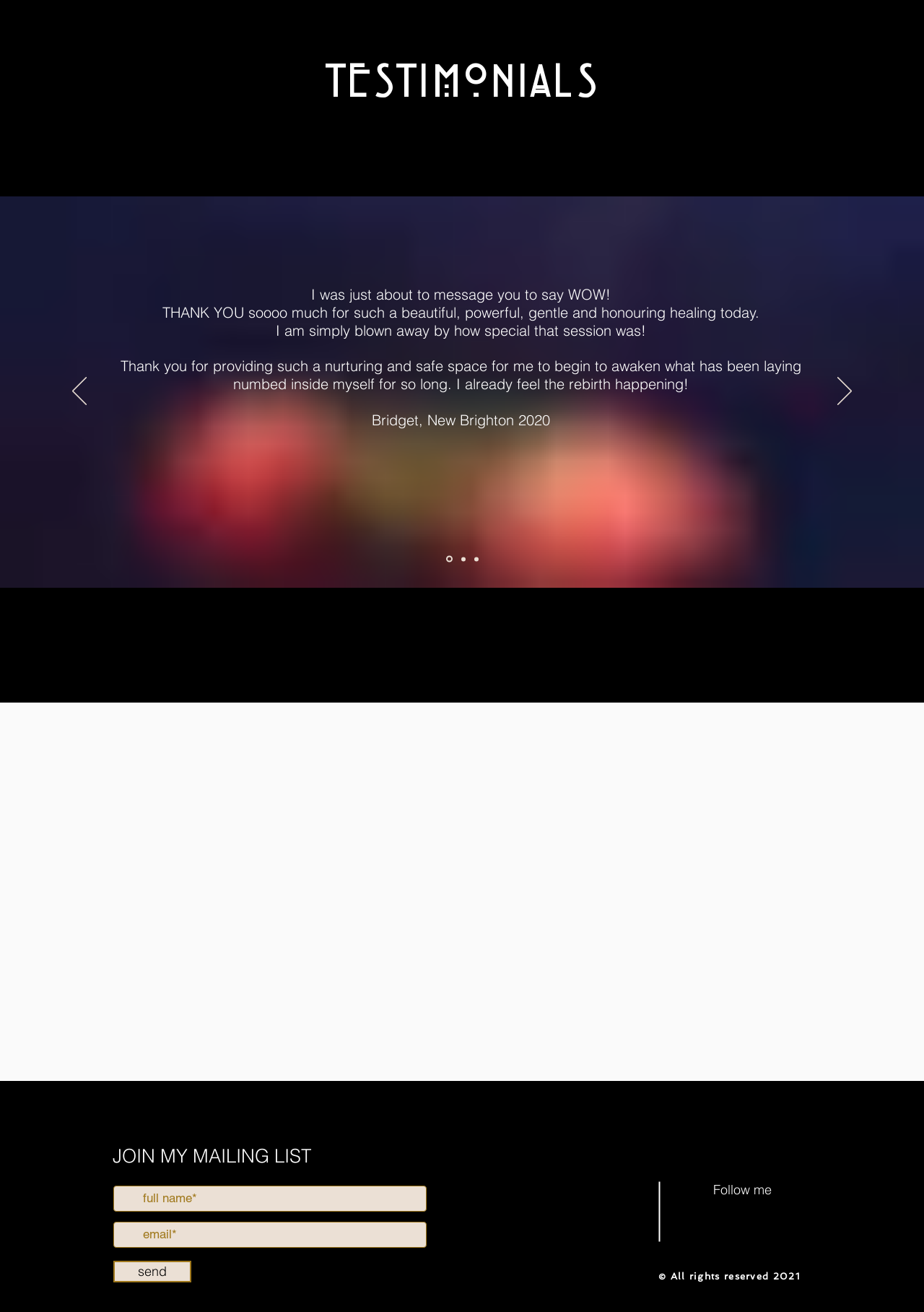What can be done with the 'JOIN MY MAILING LIST' section?
Look at the image and respond with a one-word or short-phrase answer.

Subscribe to mailing list